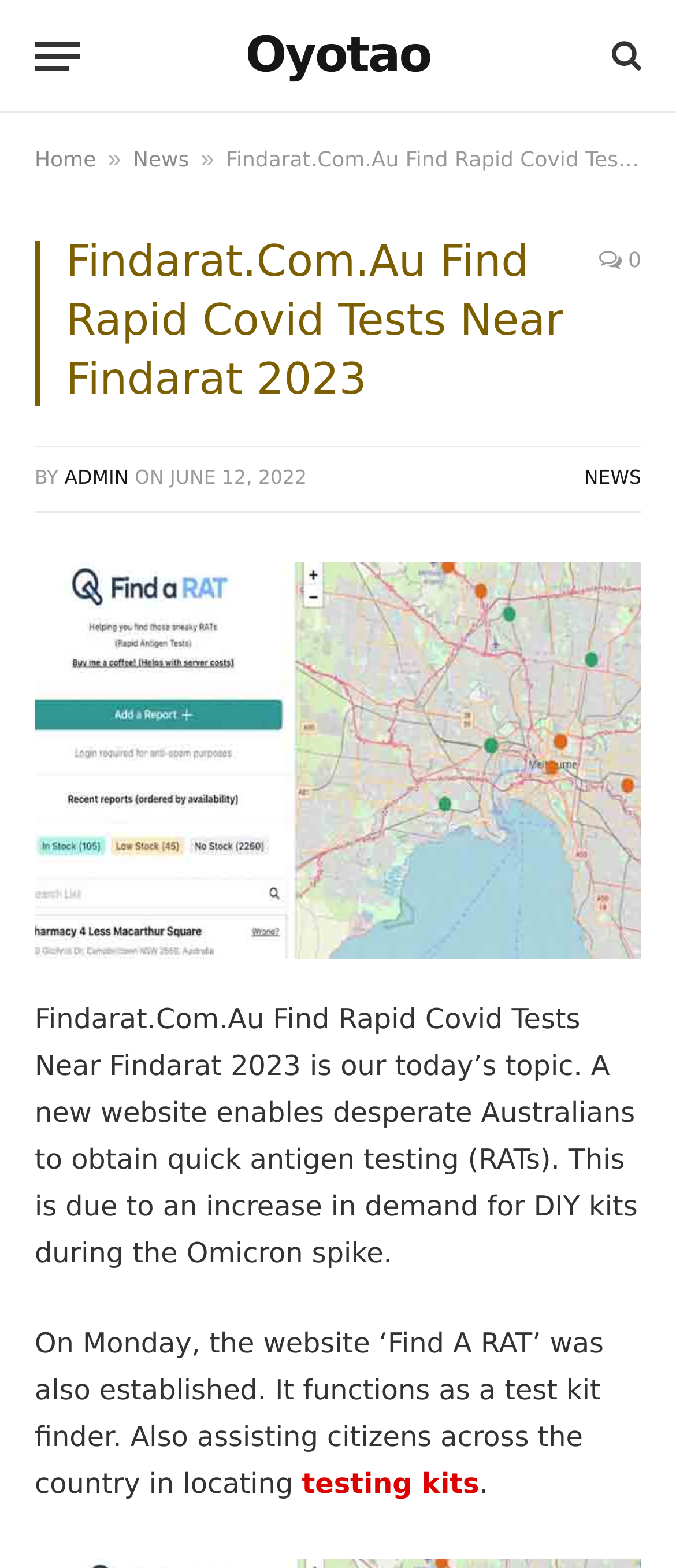Please find the bounding box coordinates (top-left x, top-left y, bottom-right x, bottom-right y) in the screenshot for the UI element described as follows: Home

[0.051, 0.094, 0.142, 0.109]